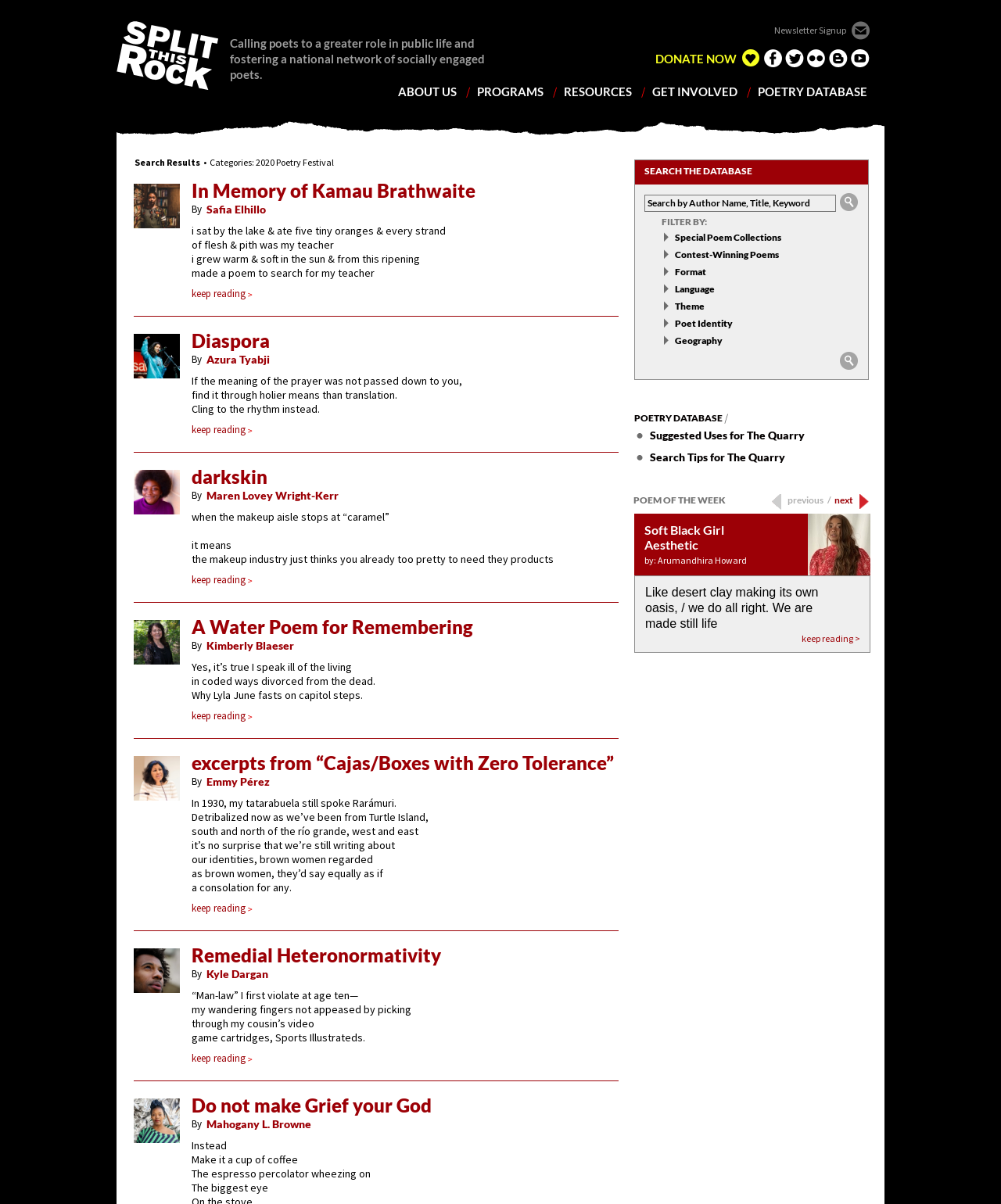What can be done with the search results?
Can you provide a detailed and comprehensive answer to the question?

The search results are presented in a blockquote element with a link element that says 'keep reading' at the end of each poem. This suggests that the user can continue reading the poem by clicking on the 'keep reading' link.